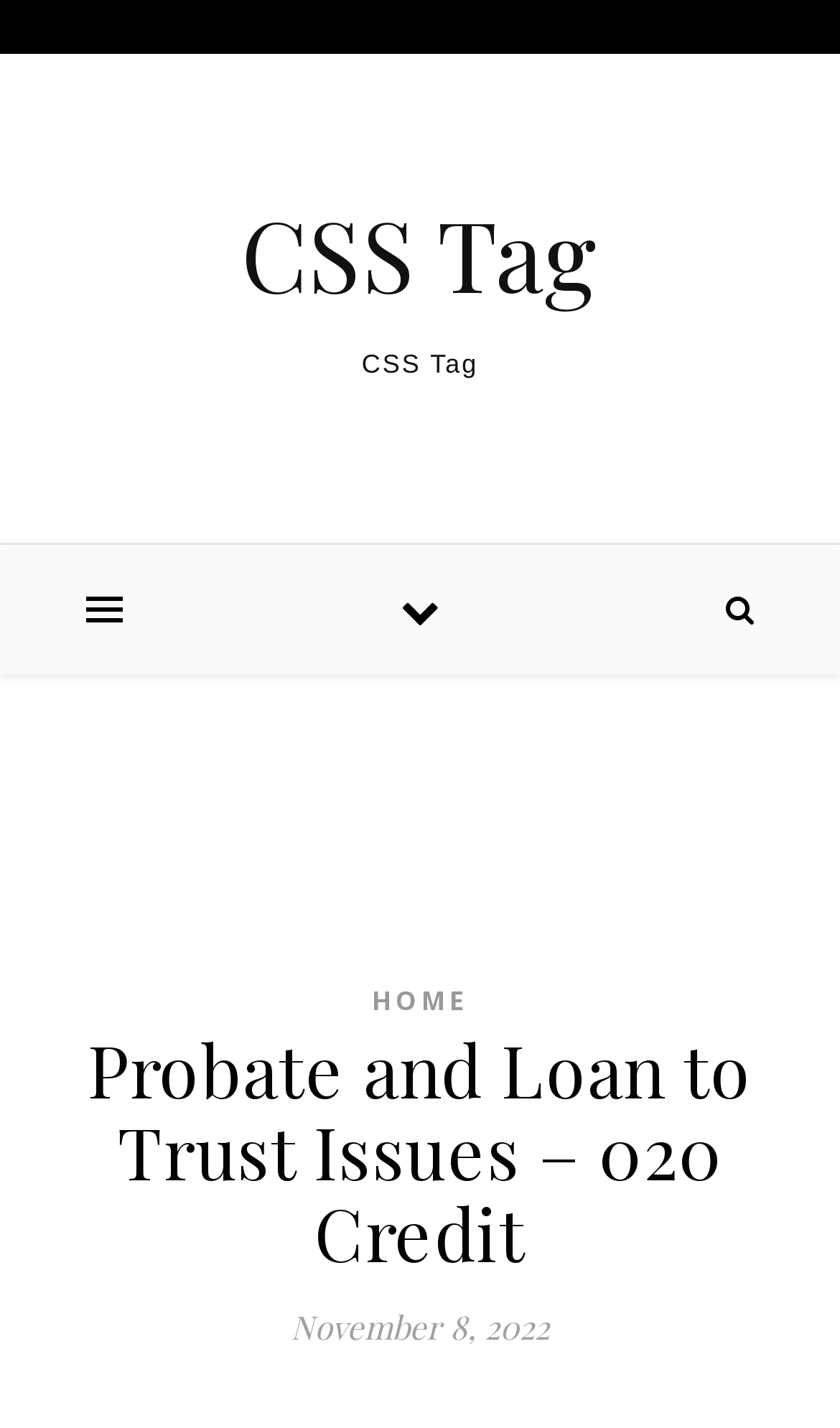Find the coordinates for the bounding box of the element with this description: "Home".

[0.442, 0.687, 0.558, 0.713]